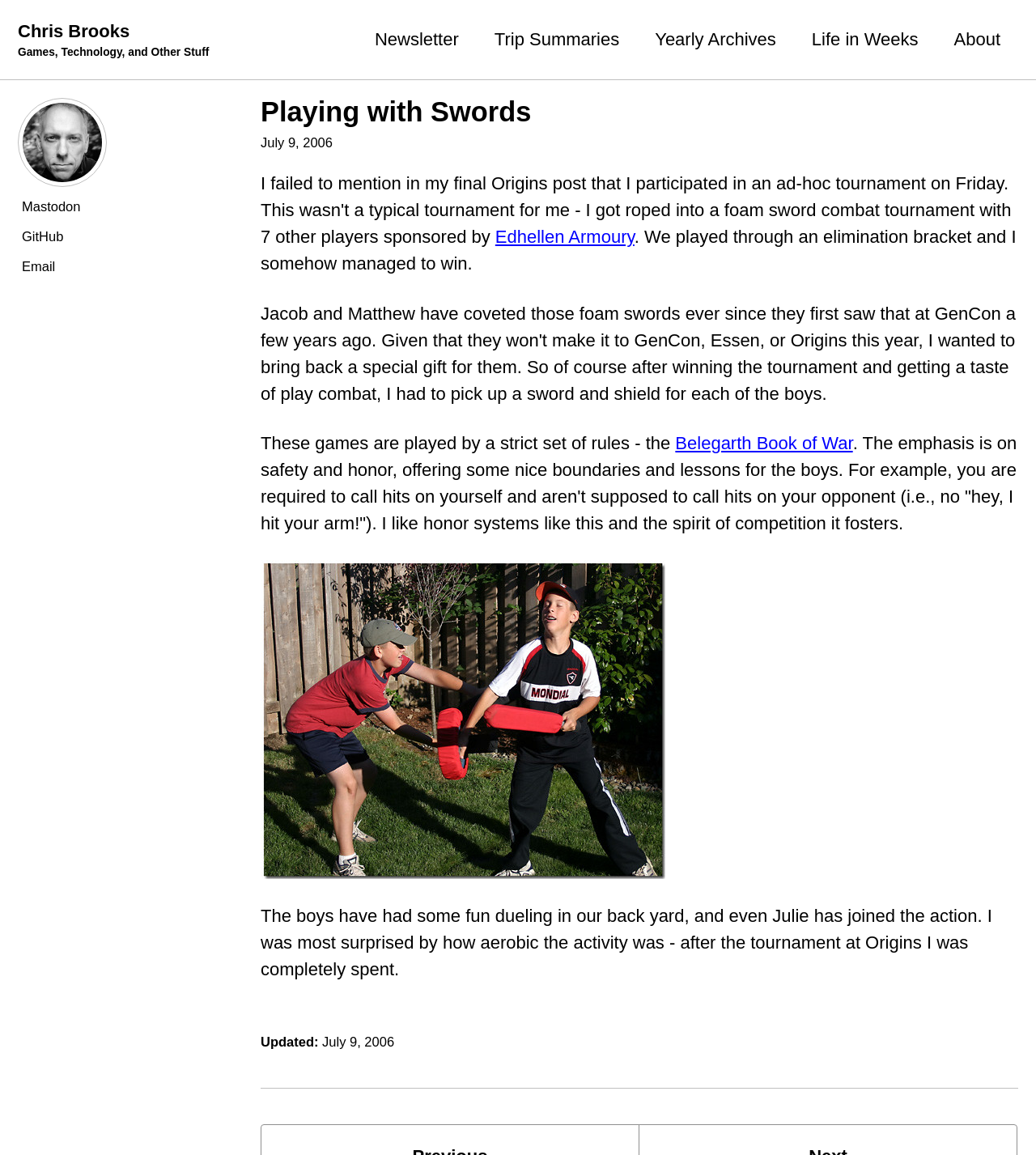What is the name of the tournament mentioned in the blog post?
Please ensure your answer is as detailed and informative as possible.

The name of the tournament mentioned in the blog post can be found in the text content of the webpage, which is 'Origins'.